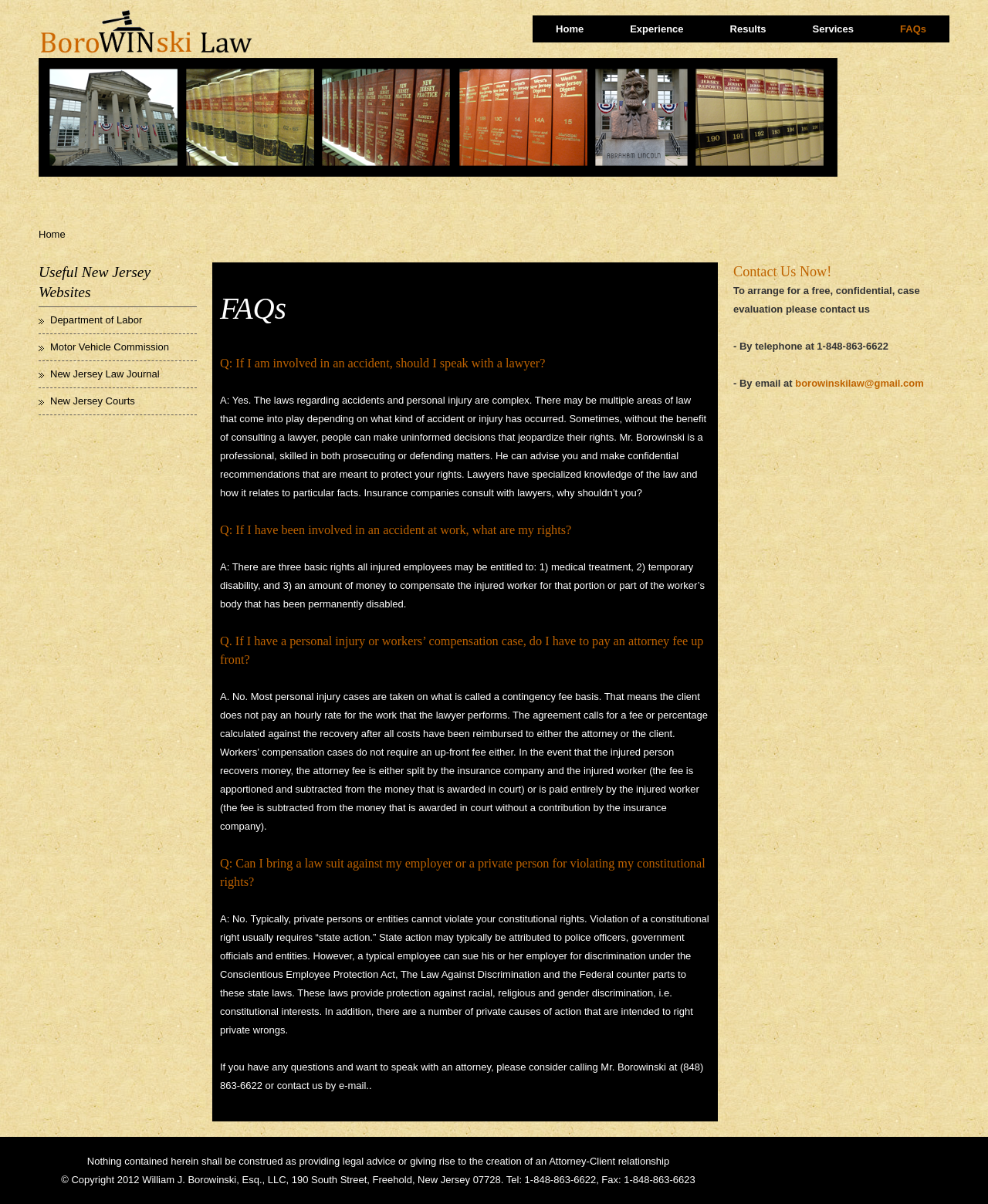Please identify the bounding box coordinates for the region that you need to click to follow this instruction: "Click on 'Department of Labor'".

[0.051, 0.261, 0.144, 0.271]